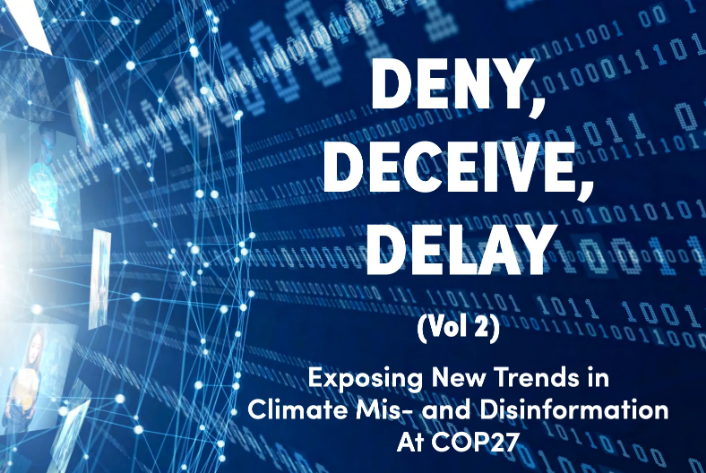Offer a detailed explanation of the image's components.

The image presents a striking visual theme centered around the title "DENY, DECEIVE, DELAY" with a subtitle indicating it is "Vol 2." This caption highlights the focus on exposing new trends in climate misinformation and disinformation, particularly in the context of the recent COP27 climate conference. The background features a digital network design, characterized by interconnected nodes and binary code, symbolizing the pervasive nature of information technology and its role in spreading both credible and misleading climate narratives. This design evokes urgency and relevance, addressing the critical issue of climate disinformation as it intertwines with global policy discussions occurring at significant climate events.